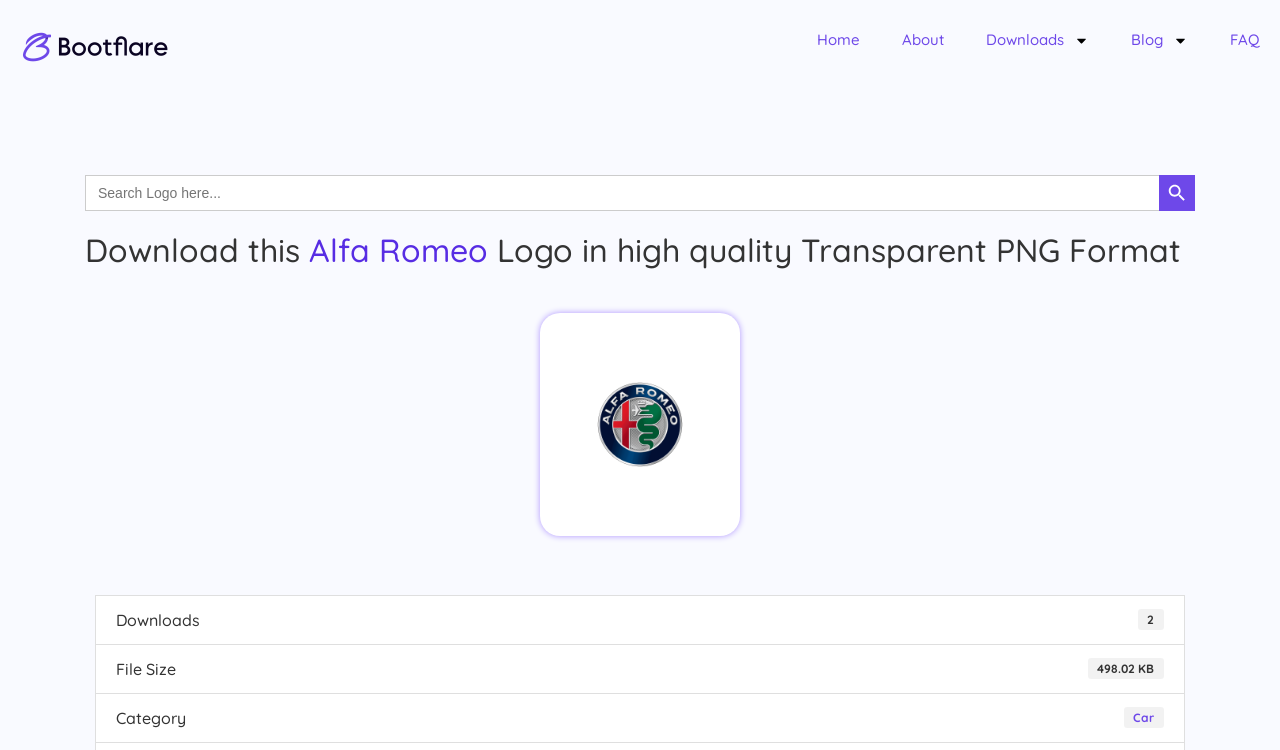Give a short answer to this question using one word or a phrase:
What category does the logo belong to?

Car